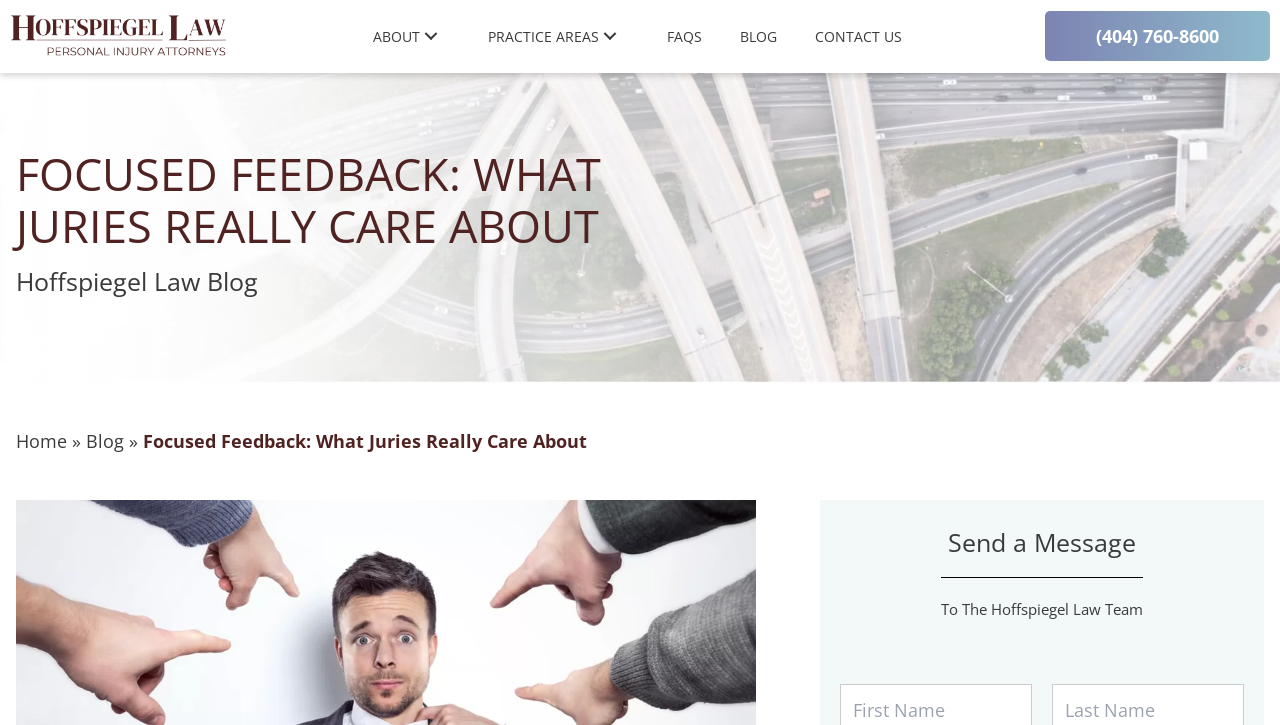Determine the bounding box coordinates of the clickable region to execute the instruction: "Click the CONTACT US link". The coordinates should be four float numbers between 0 and 1, denoted as [left, top, right, bottom].

[0.626, 0.016, 0.716, 0.084]